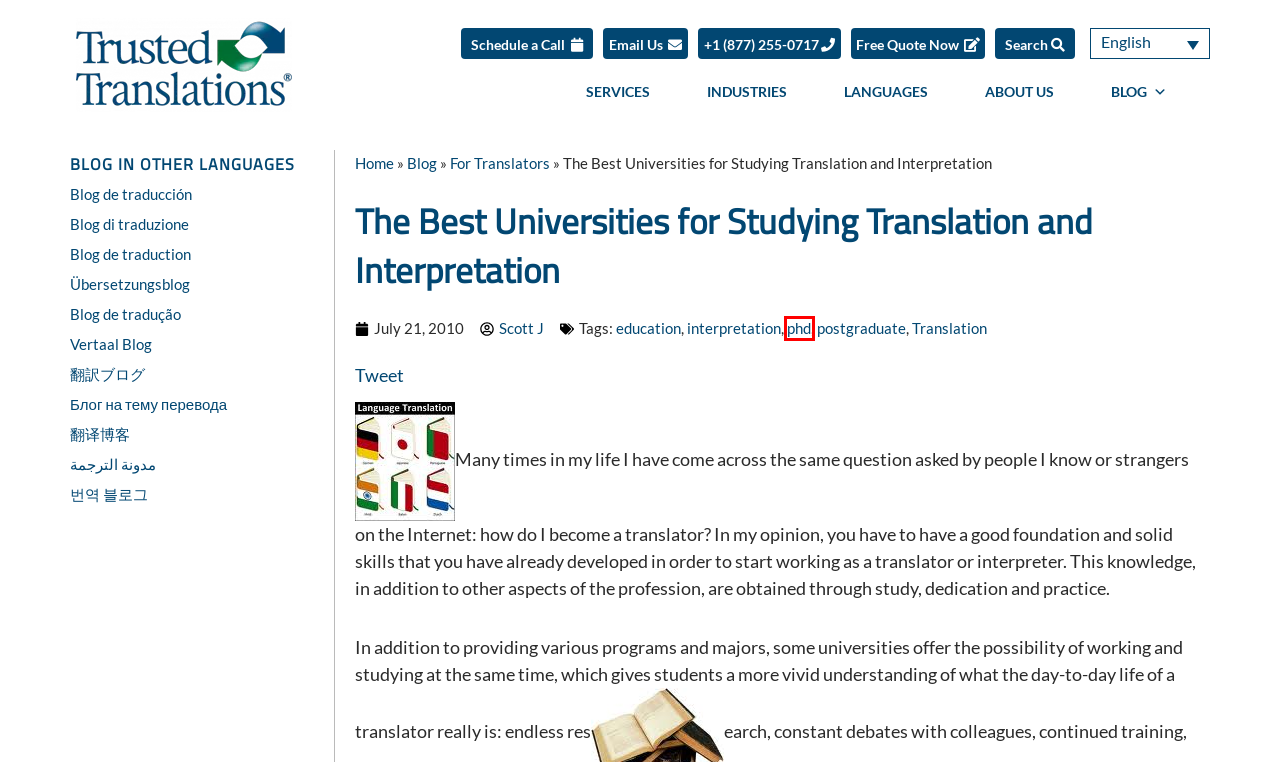Look at the screenshot of a webpage where a red rectangle bounding box is present. Choose the webpage description that best describes the new webpage after clicking the element inside the red bounding box. Here are the candidates:
A. Language Translation Services - Trusted Translations, Inc.
B. interpretation Archives - Trusted Translations, Inc.
C. Trusted Translations Blog
D. Professional Translation Services - Trusted Translations, Inc.
E. For Translators Archives - Trusted Translations, Inc.
F. Leading Translation Company - Trusted Translations, Inc.
G. phd Archives - Trusted Translations
H. postgraduate Archives - Trusted Translations, Inc.

G